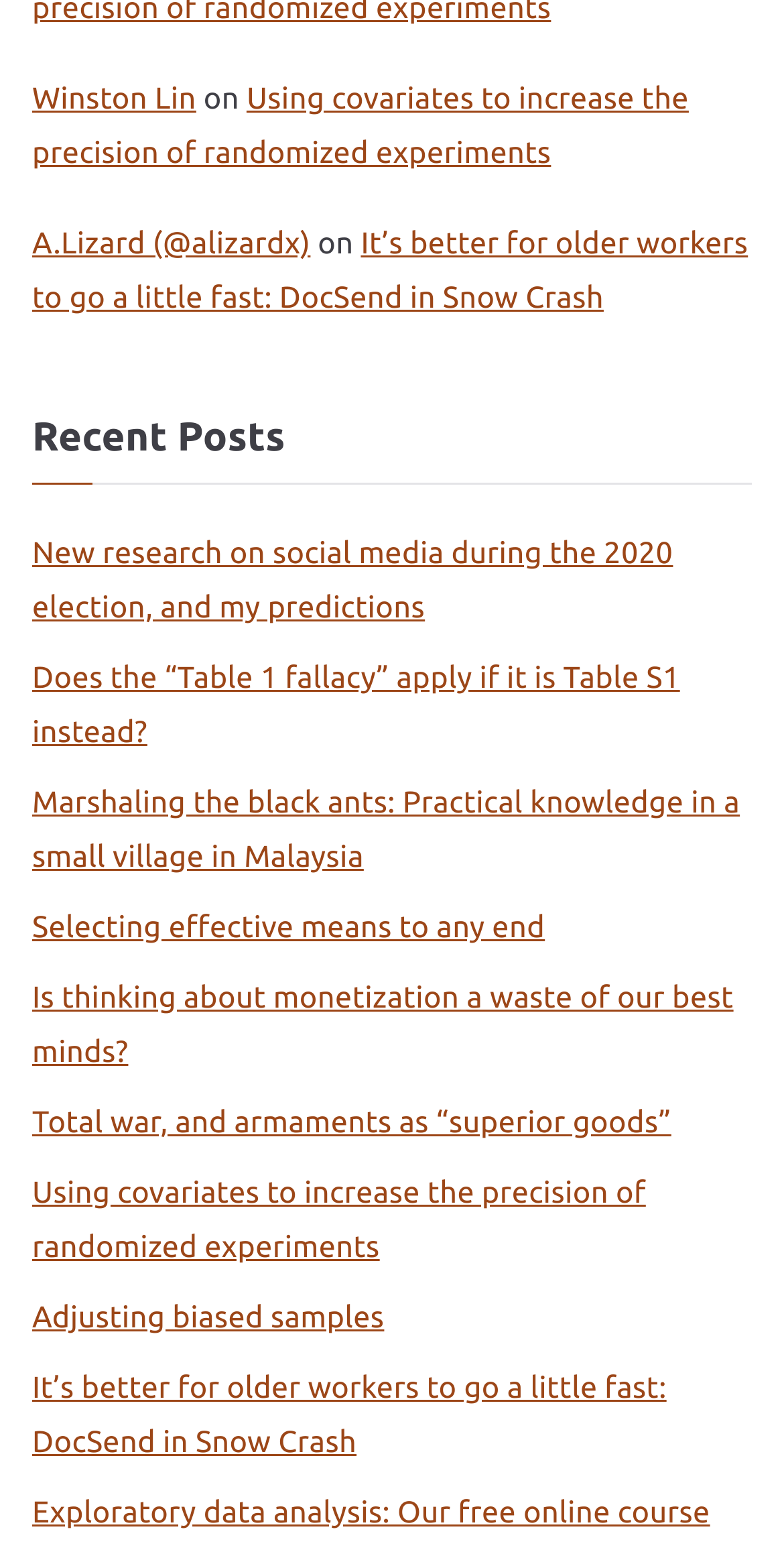Please give a concise answer to this question using a single word or phrase: 
Is there a mention of a social media platform?

Yes